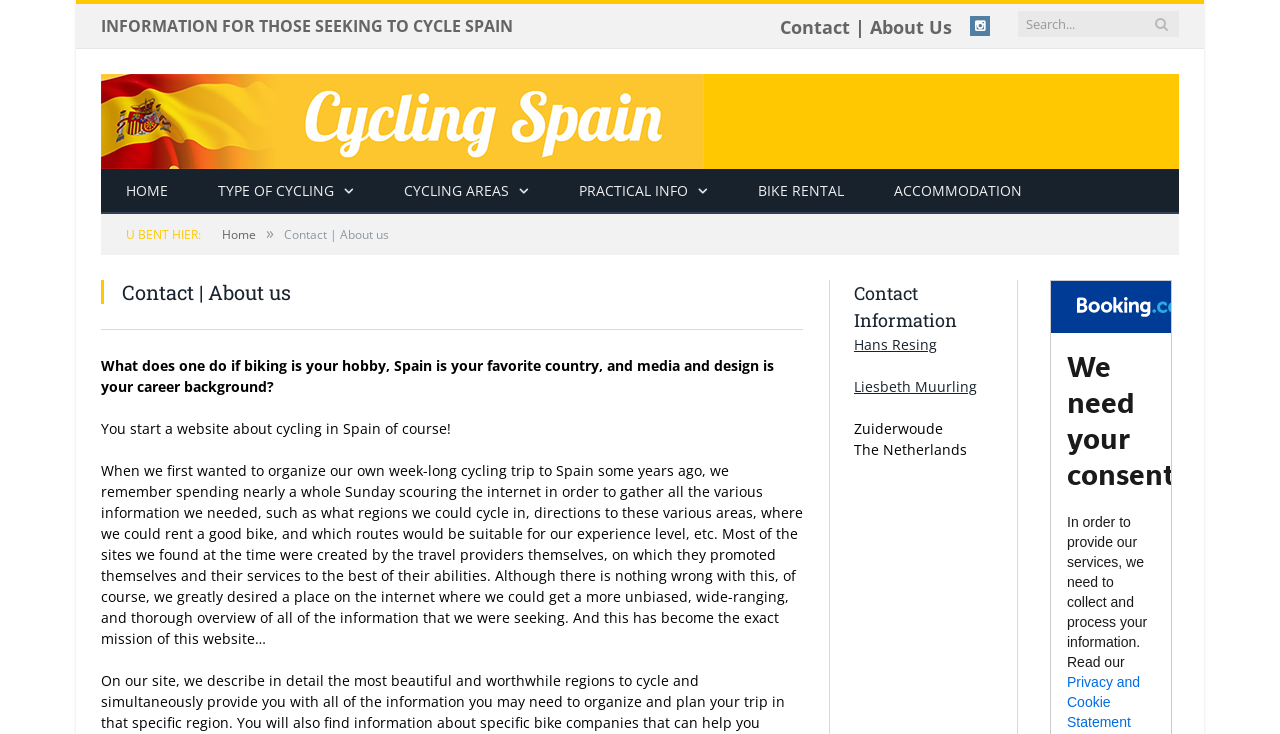Pinpoint the bounding box coordinates of the element you need to click to execute the following instruction: "Get practical cycling information". The bounding box should be represented by four float numbers between 0 and 1, in the format [left, top, right, bottom].

[0.433, 0.23, 0.573, 0.292]